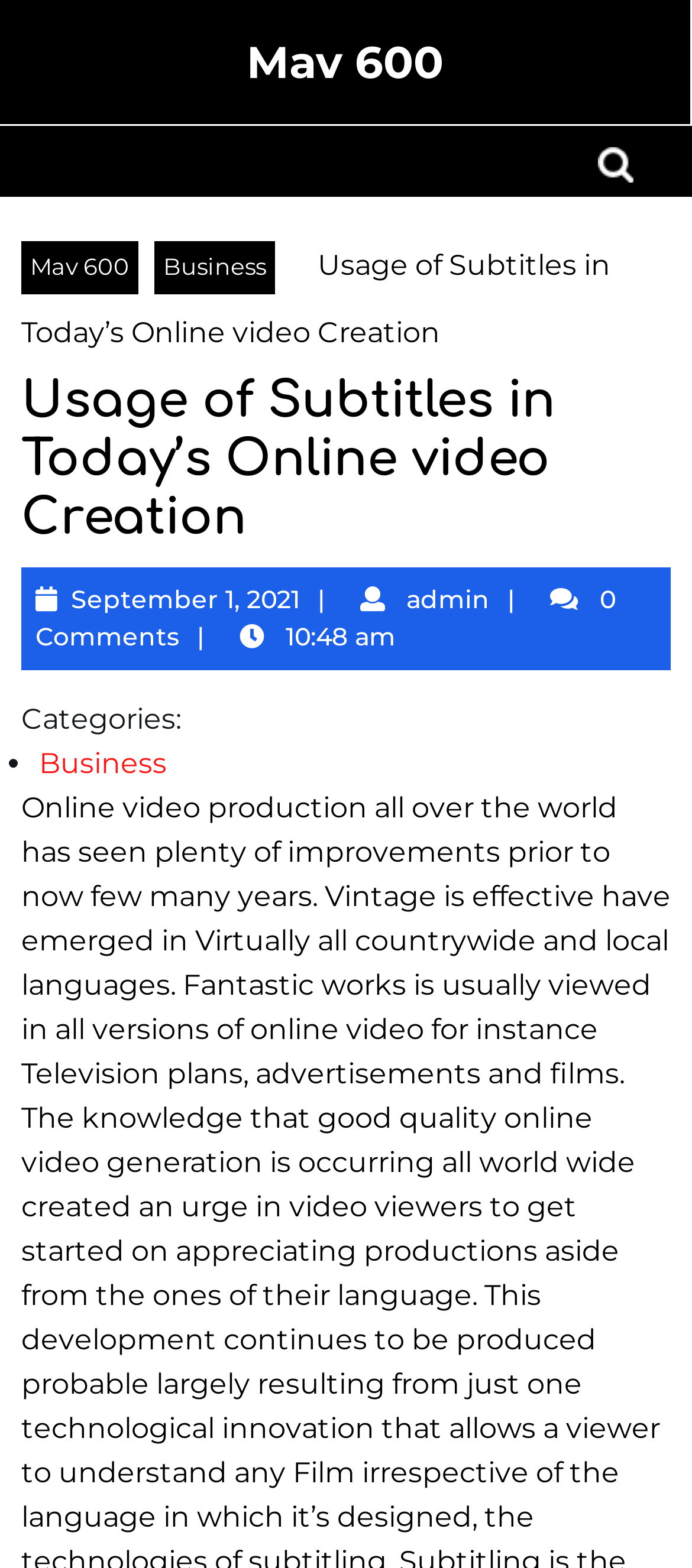Describe in detail what you see on the webpage.

The webpage is about the usage of subtitles in today's online video creation. At the top, there is a link to "Mav 600" on the left side, and a search bar with a "Search" button on the right side. Below the search bar, there are several links, including "Mav 600" again, "Business", and the title of the article "Usage of Subtitles in Today’s Online video Creation". 

The main content of the webpage is a blog post with the same title as the webpage. The post is dated "September 1, 2021" and was written by "admin". There are no comments on the post, which is indicated by the text "0 Comments". The post was published at "10:48 am". 

Under the post's metadata, there is a list of categories, with "Business" being the only category listed. The category is marked with a bullet point.